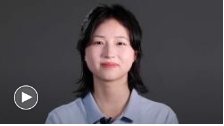Reply to the question with a single word or phrase:
What is the background color of the image?

gray